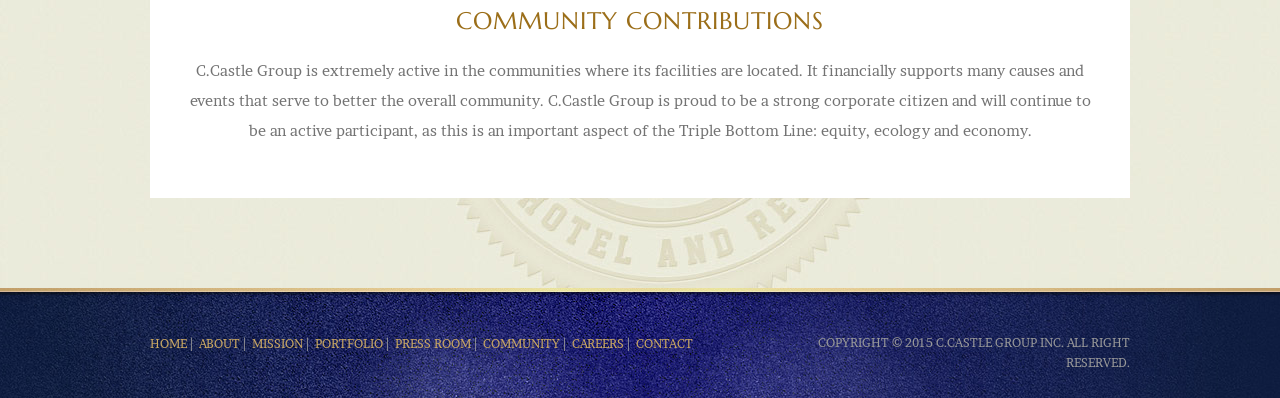Please identify the bounding box coordinates of the region to click in order to complete the task: "contact the company". The coordinates must be four float numbers between 0 and 1, specified as [left, top, right, bottom].

[0.497, 0.845, 0.541, 0.883]